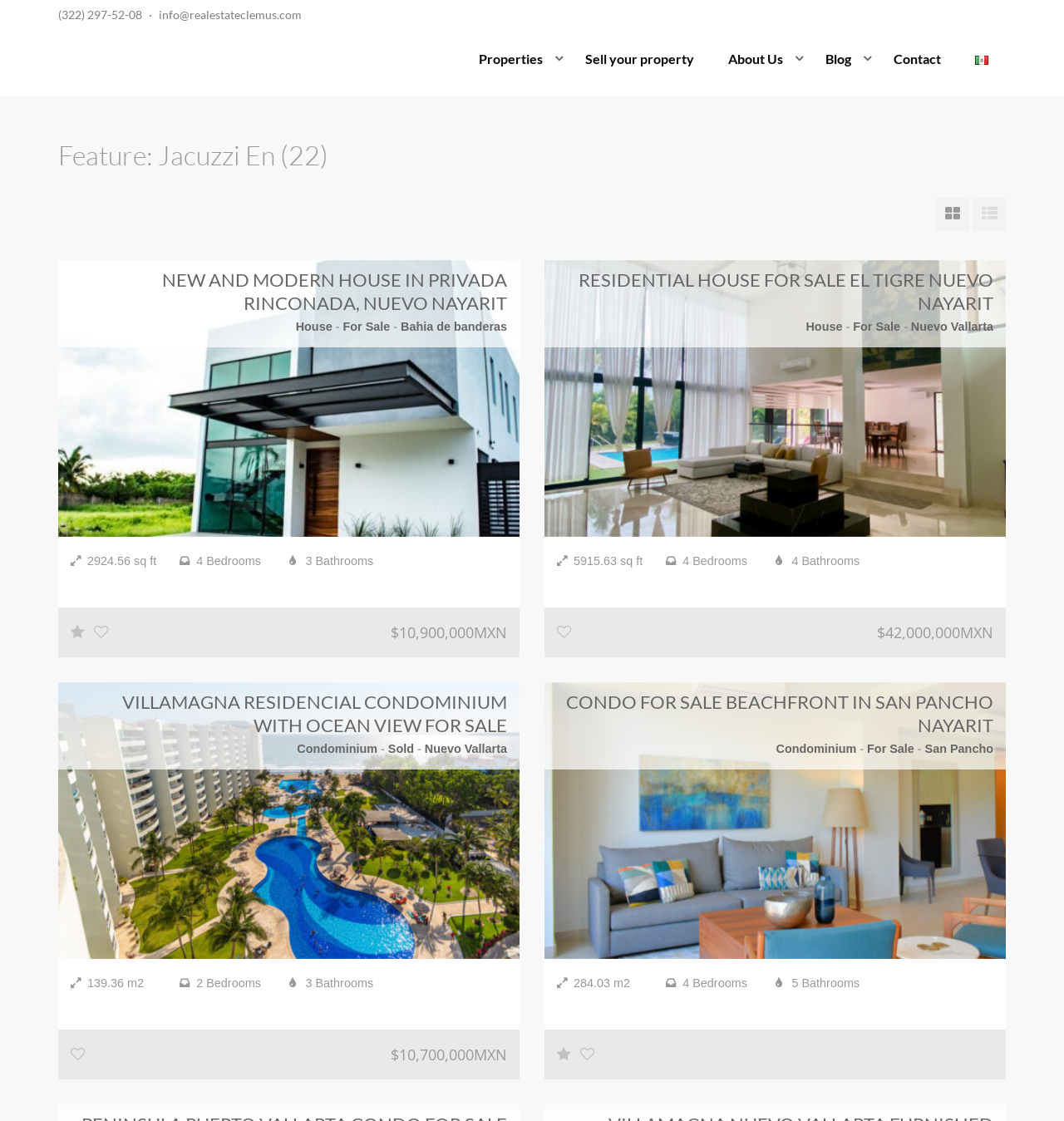Please locate the bounding box coordinates of the element that should be clicked to complete the given instruction: "Go to 'Community' page".

None